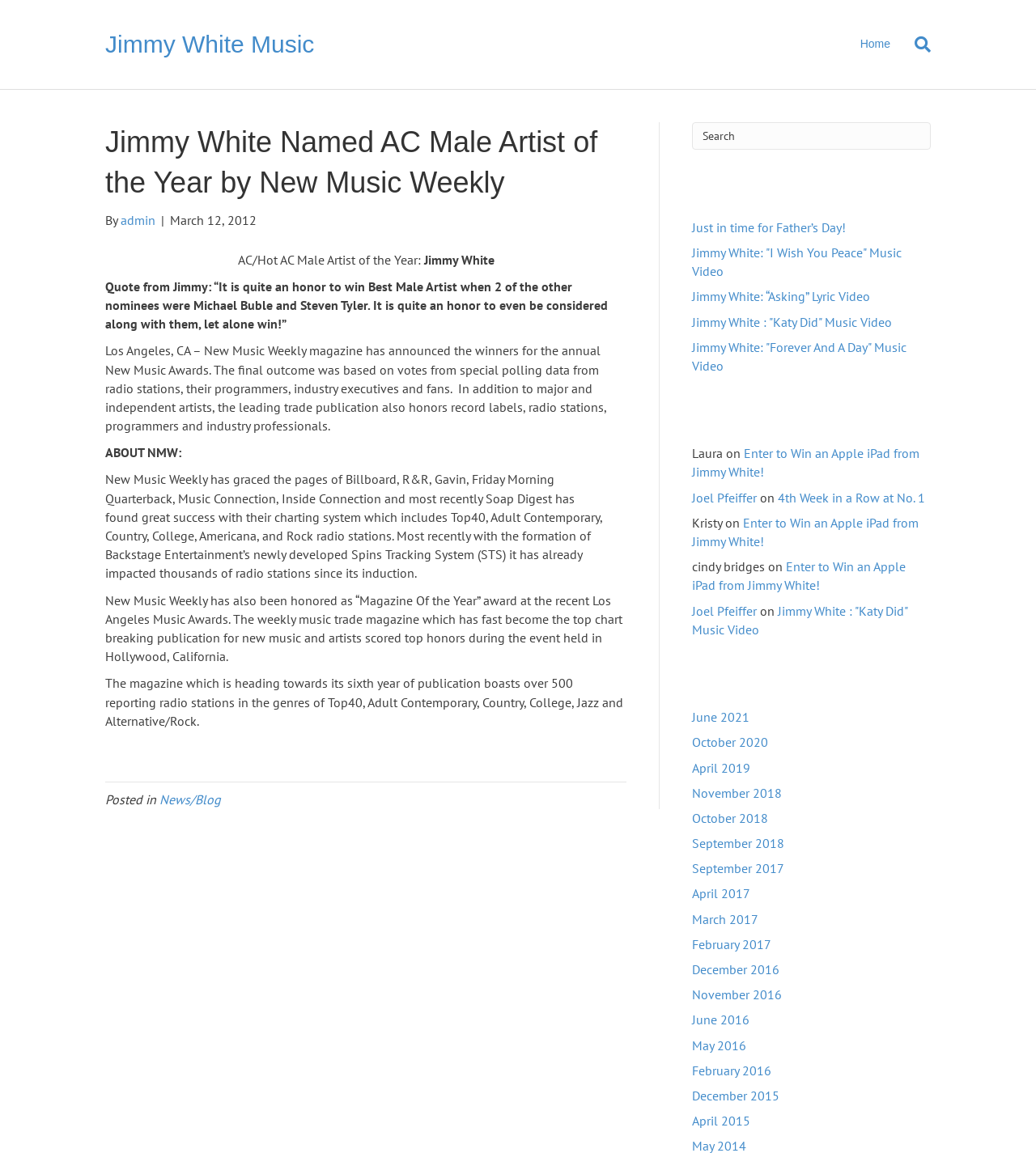Identify the bounding box coordinates of the region I need to click to complete this instruction: "Click the 'The B Team' link".

None